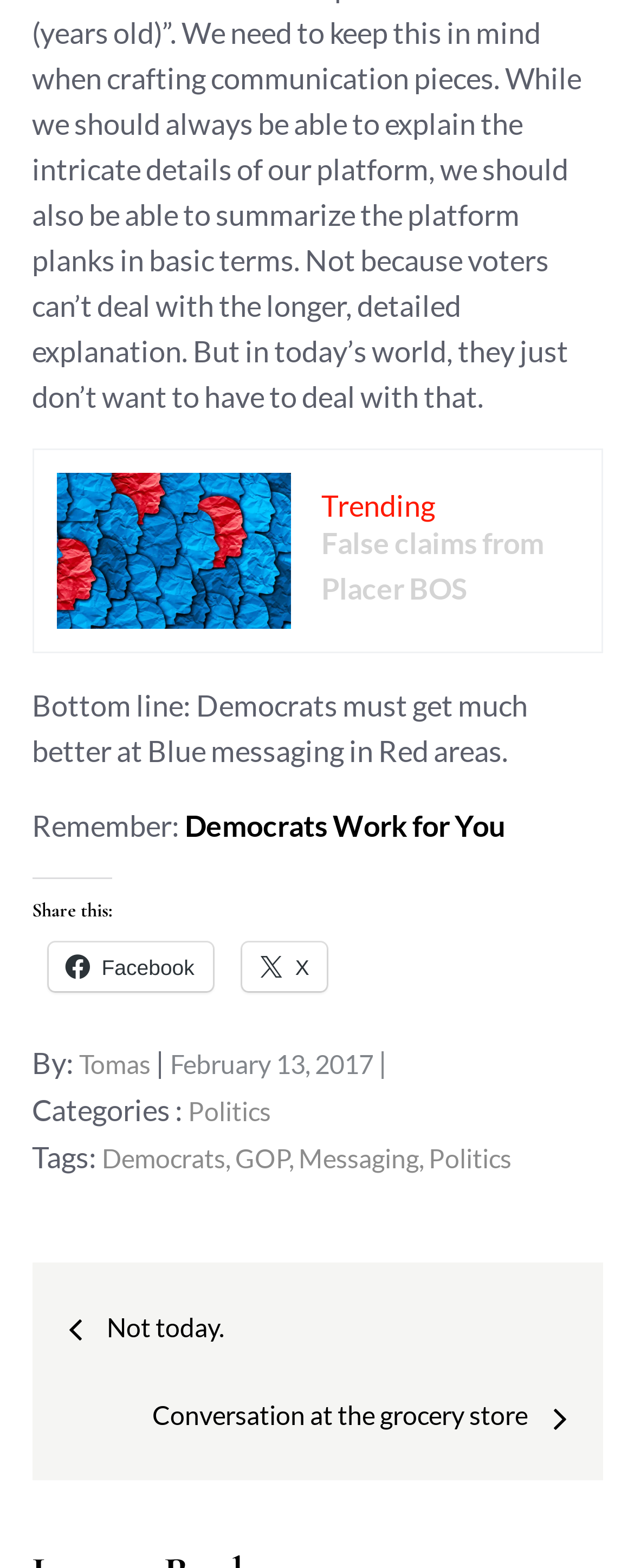Locate the bounding box coordinates of the area you need to click to fulfill this instruction: 'Read more about Politics'. The coordinates must be in the form of four float numbers ranging from 0 to 1: [left, top, right, bottom].

[0.296, 0.699, 0.427, 0.718]